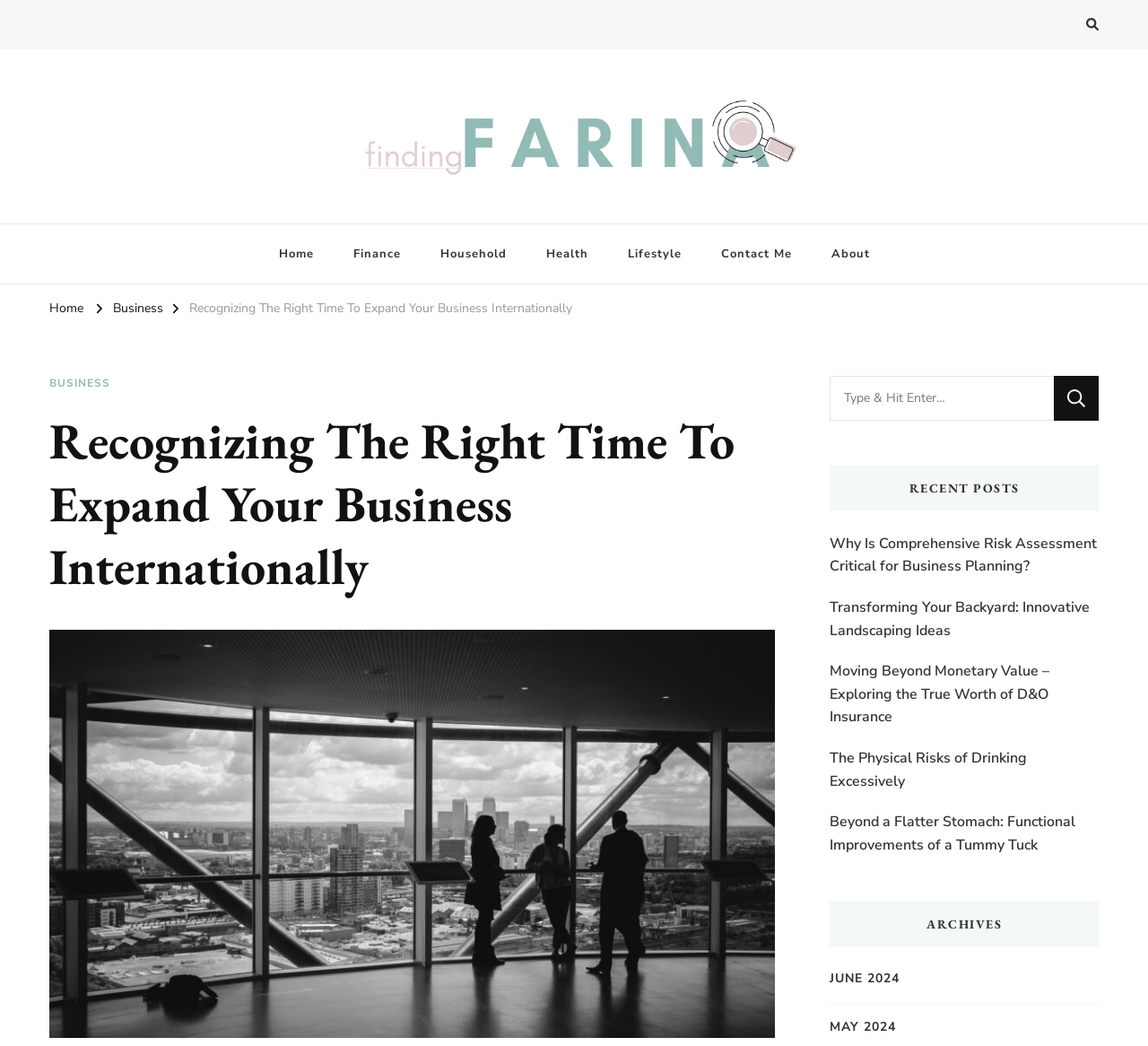Please determine the bounding box coordinates of the clickable area required to carry out the following instruction: "Click the 'Finding Farina' link". The coordinates must be four float numbers between 0 and 1, represented as [left, top, right, bottom].

[0.188, 0.073, 0.812, 0.187]